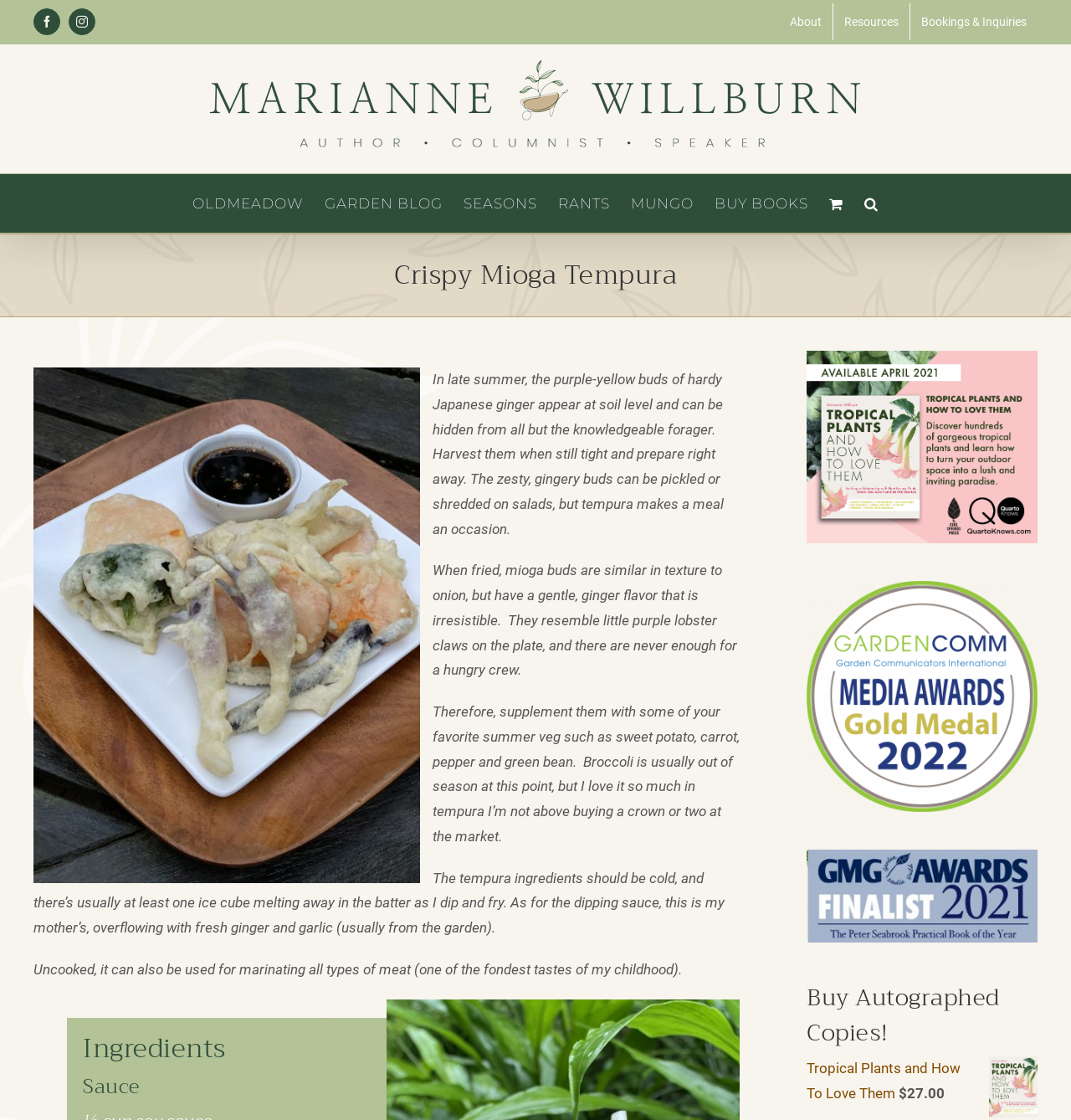Please identify the bounding box coordinates of the element on the webpage that should be clicked to follow this instruction: "Go to the top of the page". The bounding box coordinates should be given as four float numbers between 0 and 1, formatted as [left, top, right, bottom].

[0.904, 0.93, 0.941, 0.957]